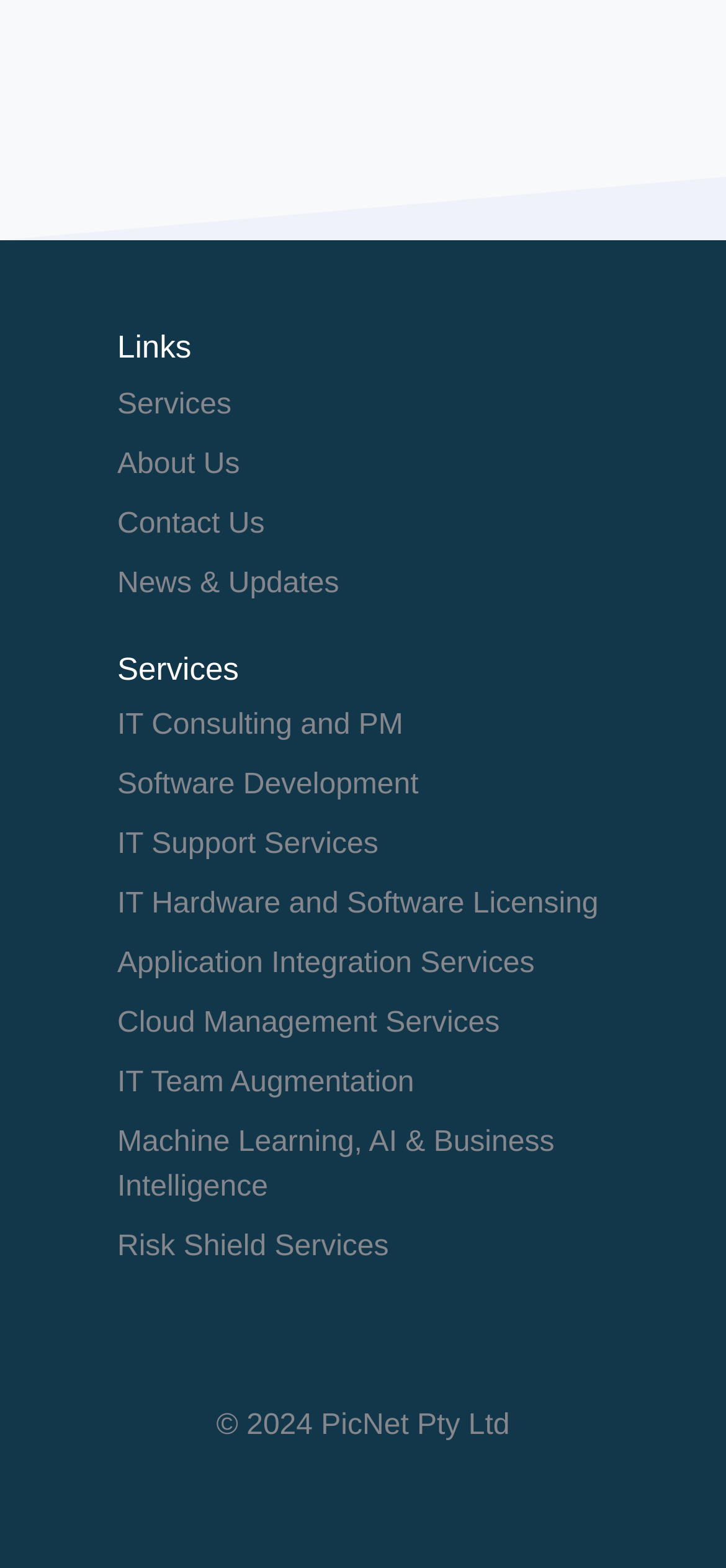What is the last link present under the 'Services' heading?
Please interpret the details in the image and answer the question thoroughly.

I looked at the links present under the 'Services' heading and found that the last link is 'Risk Shield Services', which has the bounding box coordinates [0.162, 0.785, 0.535, 0.806].